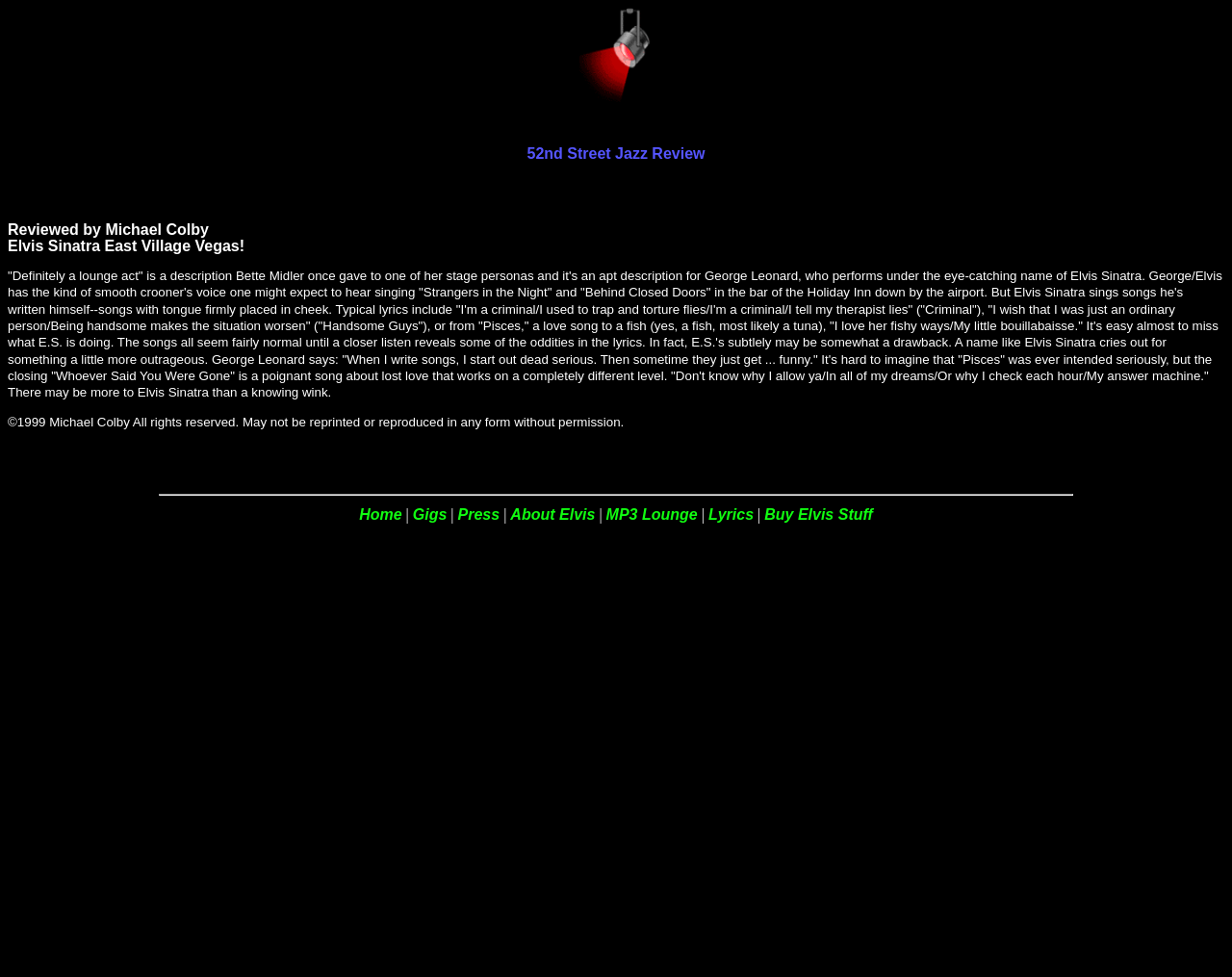What is the name of the song about a fish?
Please provide a single word or phrase in response based on the screenshot.

Pisces